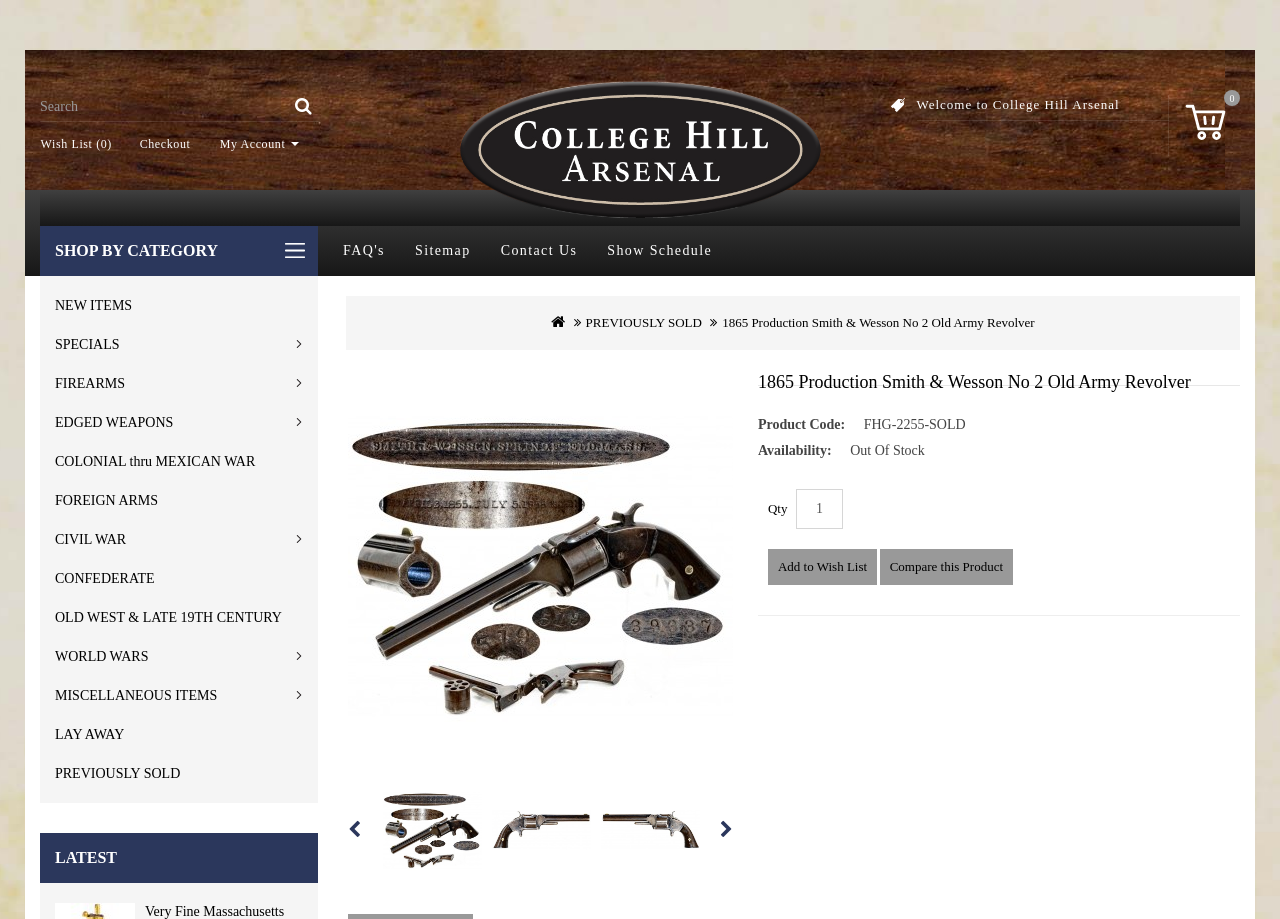Can you pinpoint the bounding box coordinates for the clickable element required for this instruction: "View College Hill Arsenal"? The coordinates should be four float numbers between 0 and 1, i.e., [left, top, right, bottom].

[0.356, 0.087, 0.644, 0.239]